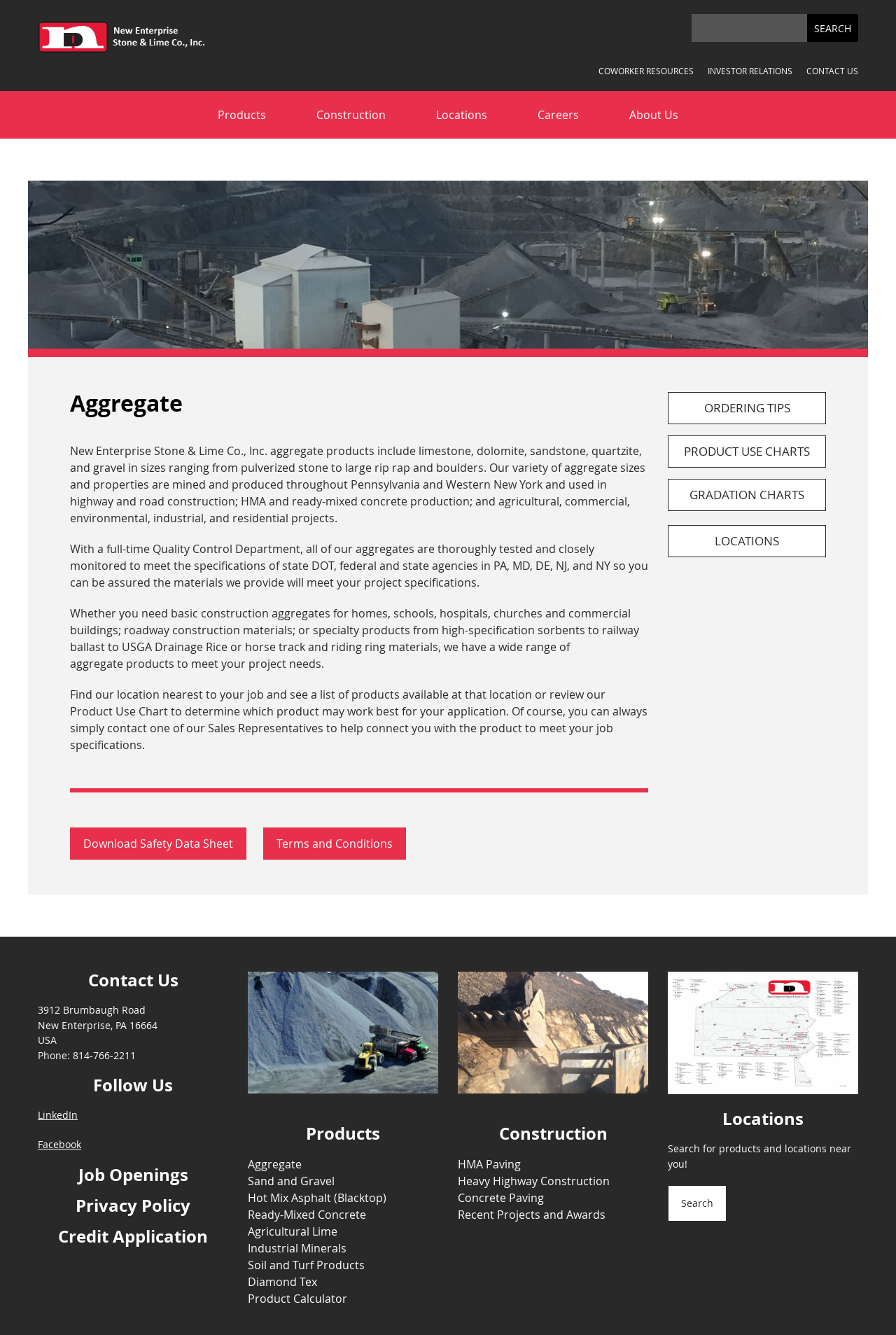Please specify the bounding box coordinates in the format (top-left x, top-left y, bottom-right x, bottom-right y), with values ranging from 0 to 1. Identify the bounding box for the UI component described as follows: Hot Mix Asphalt (Blacktop)

[0.277, 0.892, 0.431, 0.903]